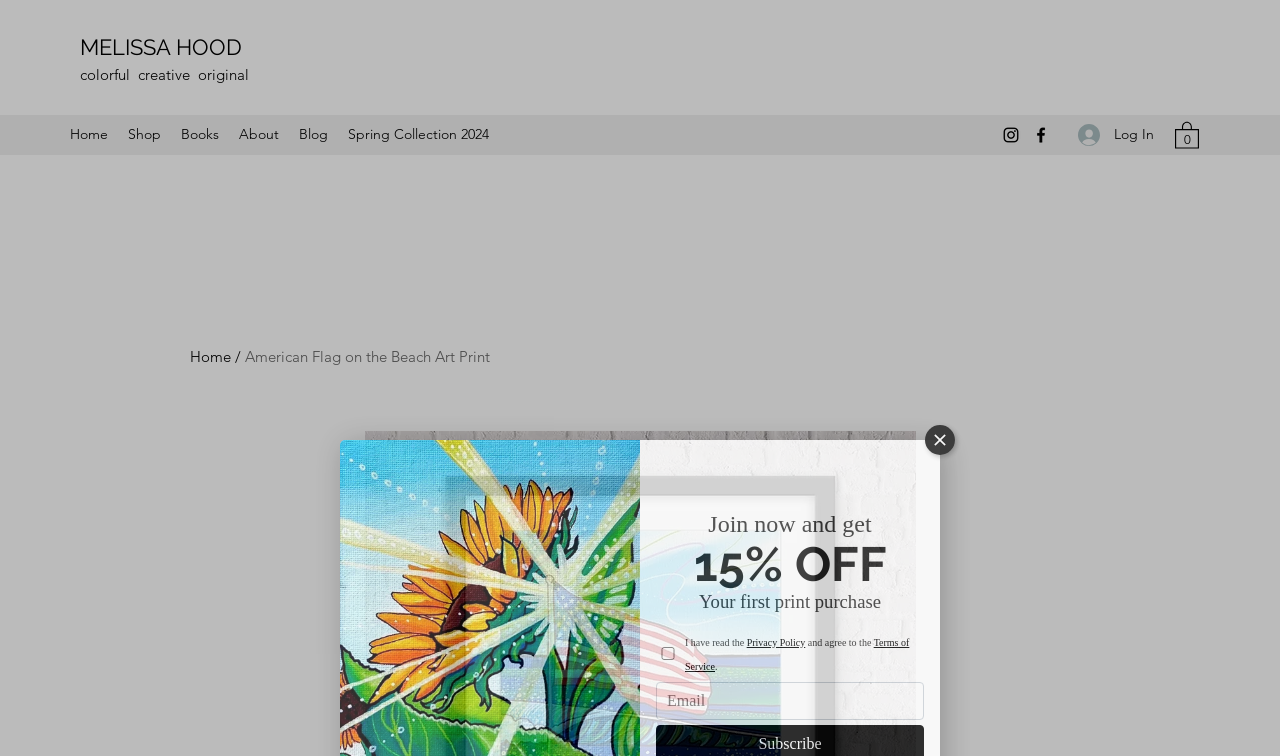Please give a concise answer to this question using a single word or phrase: 
What is the discount offered for the first print purchase?

15% OFF